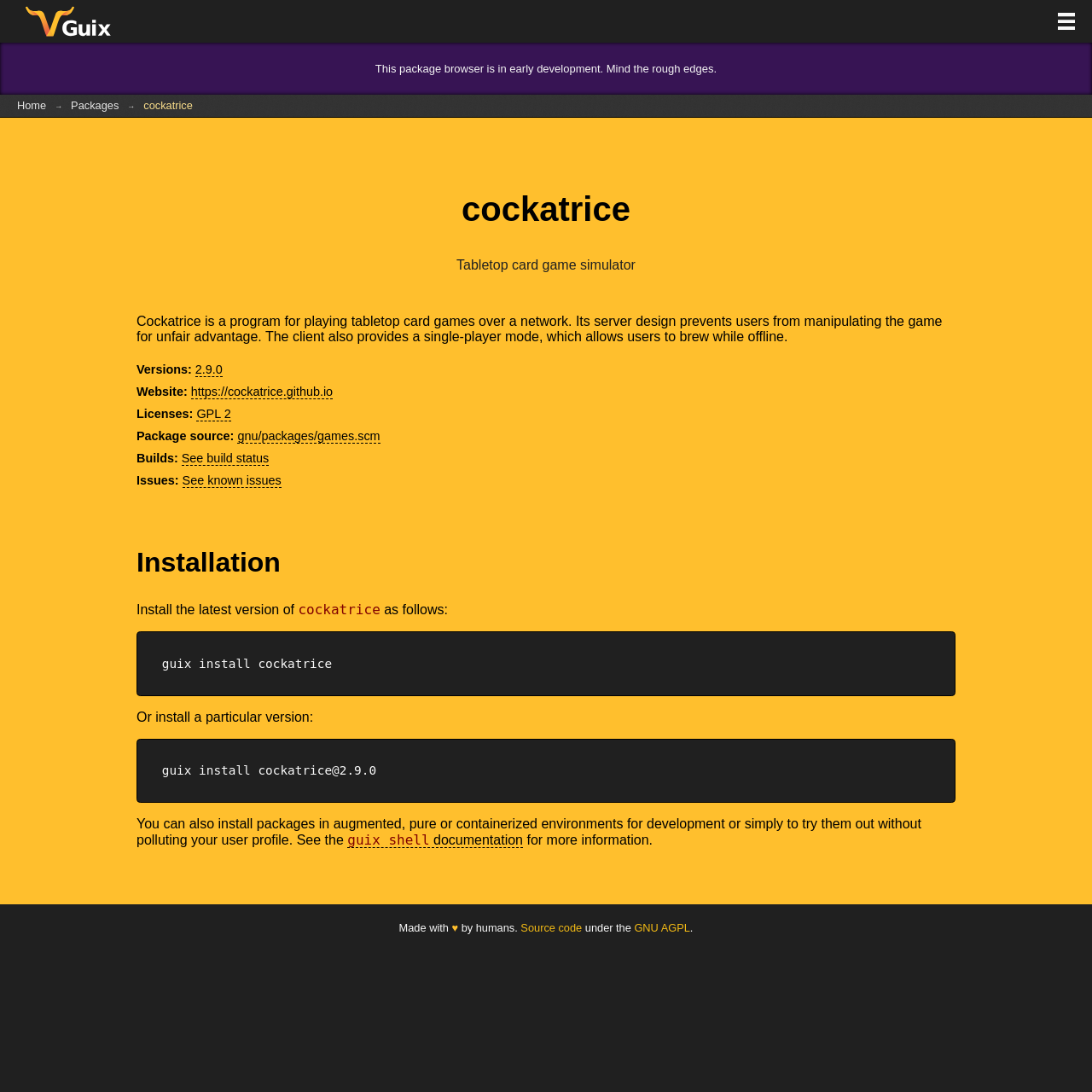Locate the bounding box coordinates of the area where you should click to accomplish the instruction: "Learn more about the package".

[0.125, 0.172, 0.875, 0.21]